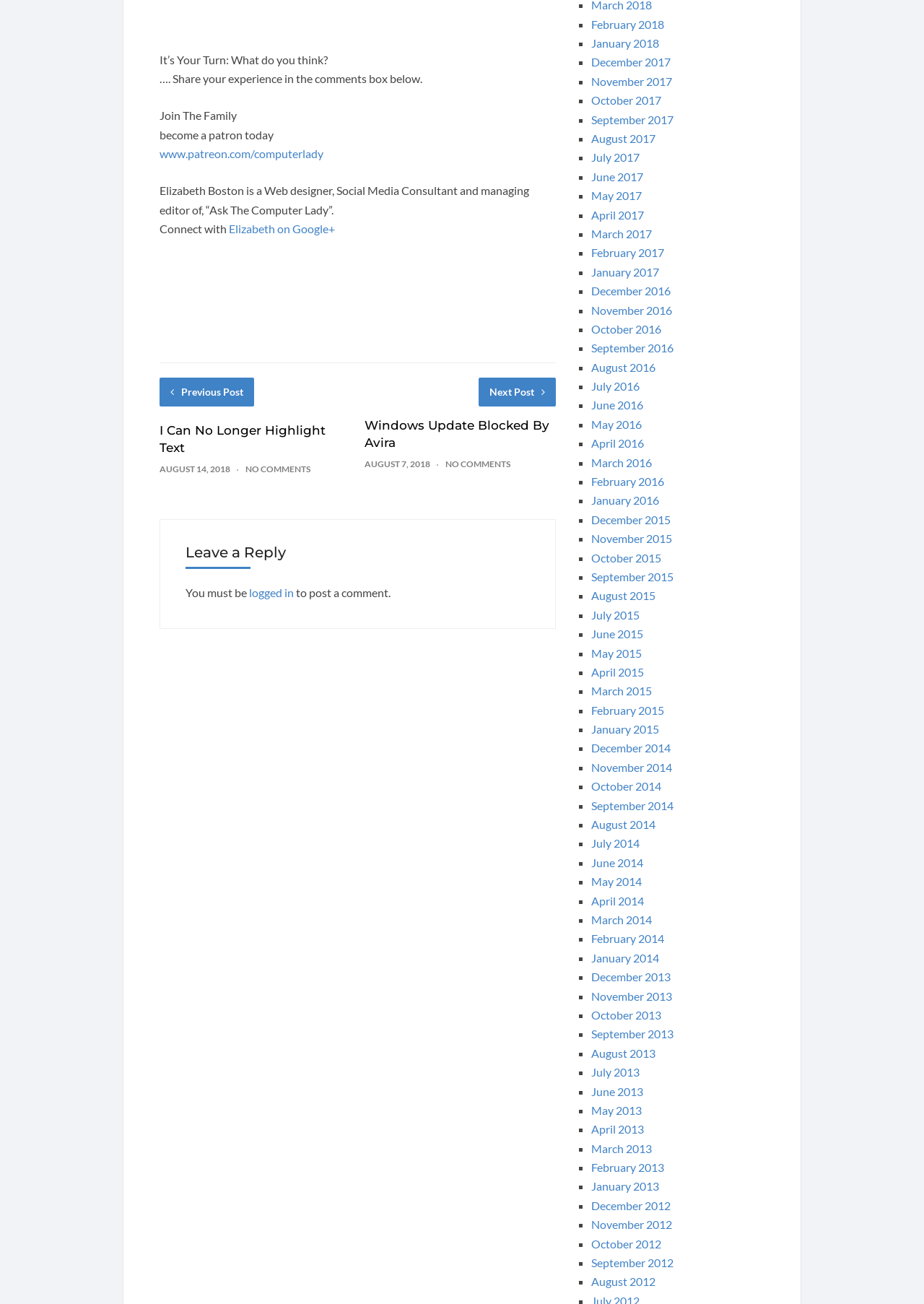What is the title of the first post?
Answer the question using a single word or phrase, according to the image.

I Can No Longer Highlight Text